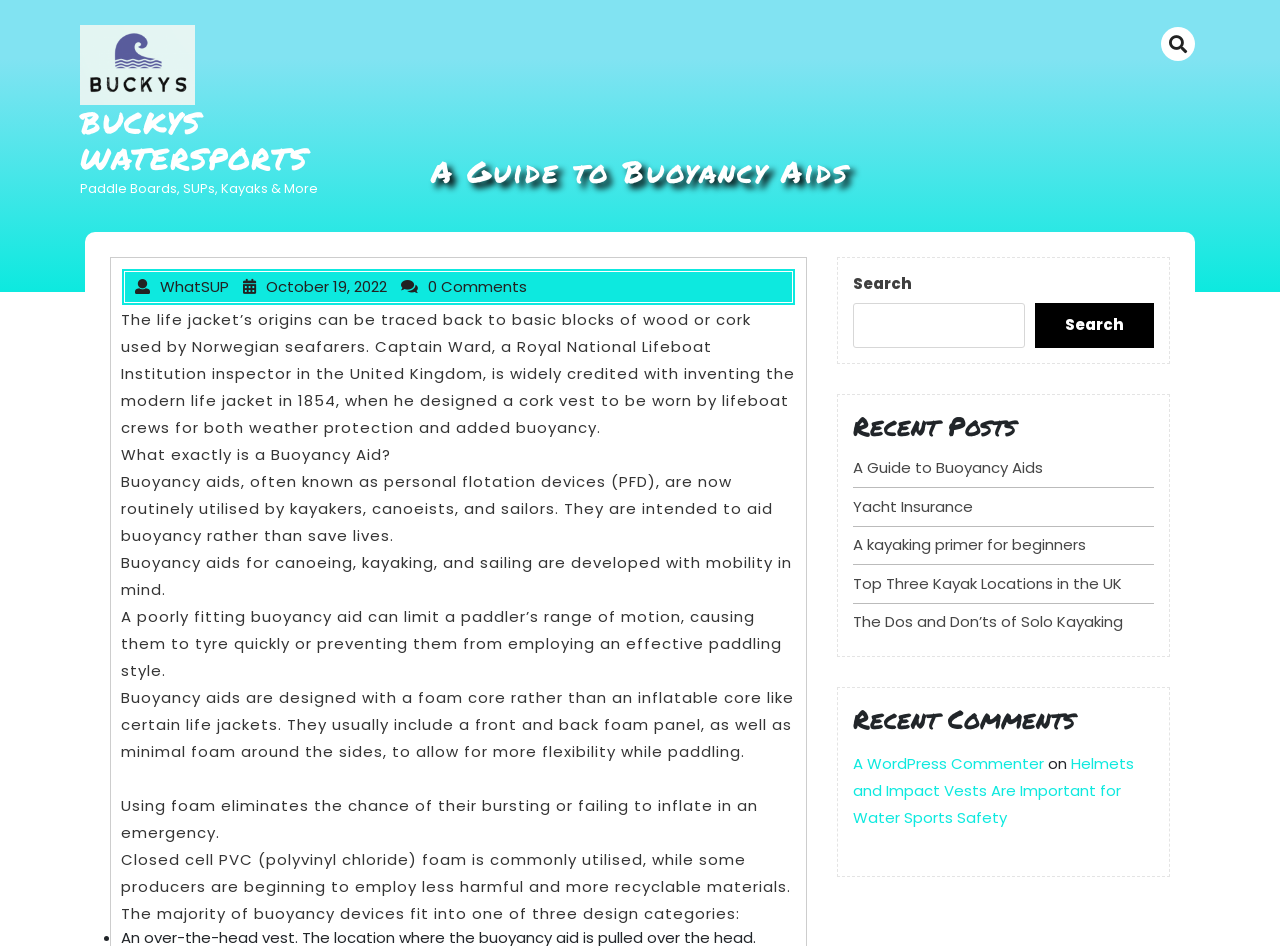Locate the bounding box coordinates of the element that should be clicked to execute the following instruction: "Visit the INAFI-LA.ORG homepage".

None